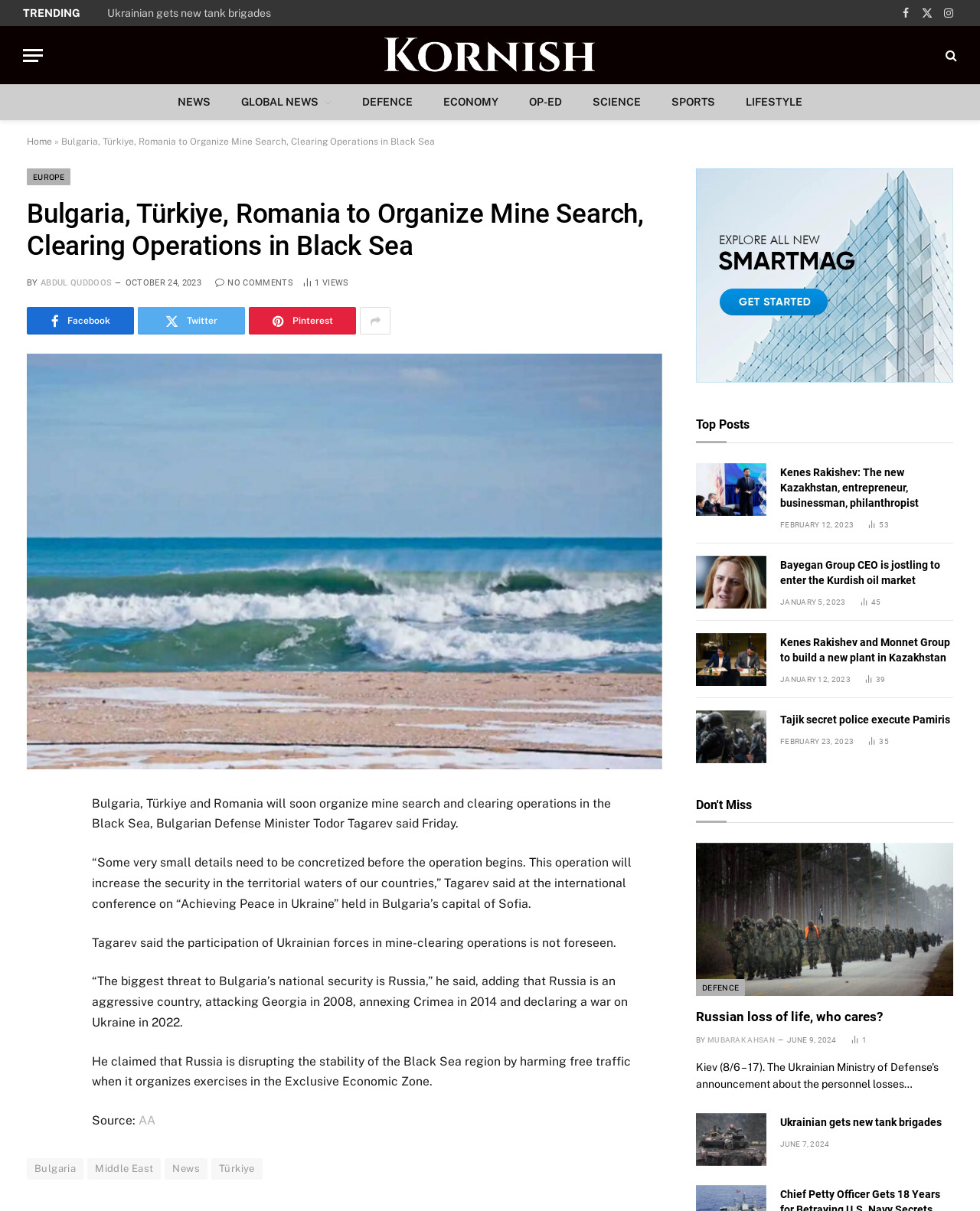What is the biggest threat to Bulgaria's national security according to the Defense Minister? Observe the screenshot and provide a one-word or short phrase answer.

Russia